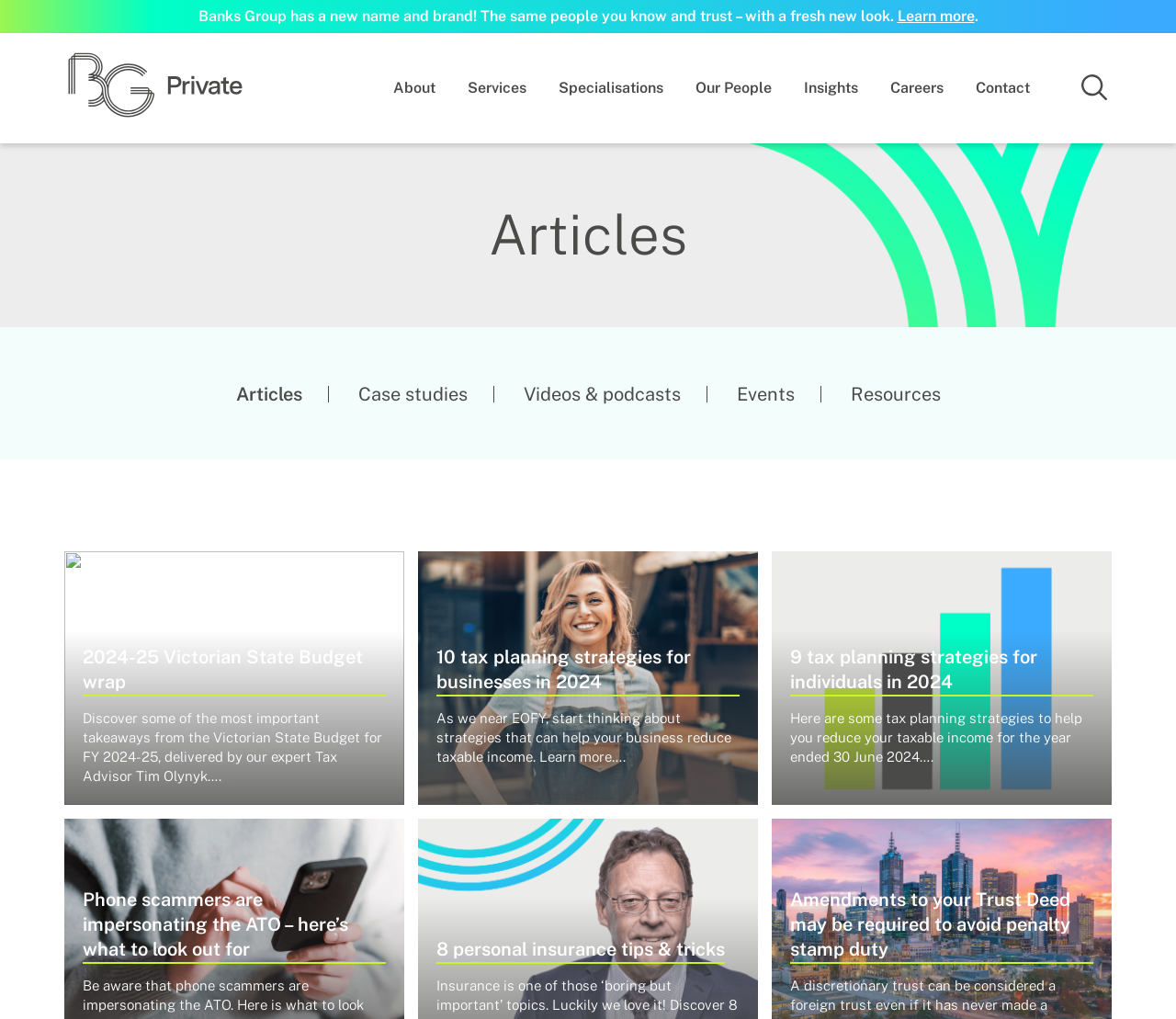Specify the bounding box coordinates of the area that needs to be clicked to achieve the following instruction: "Discover how BG Private can help with tax matters".

[0.221, 0.382, 0.297, 0.399]